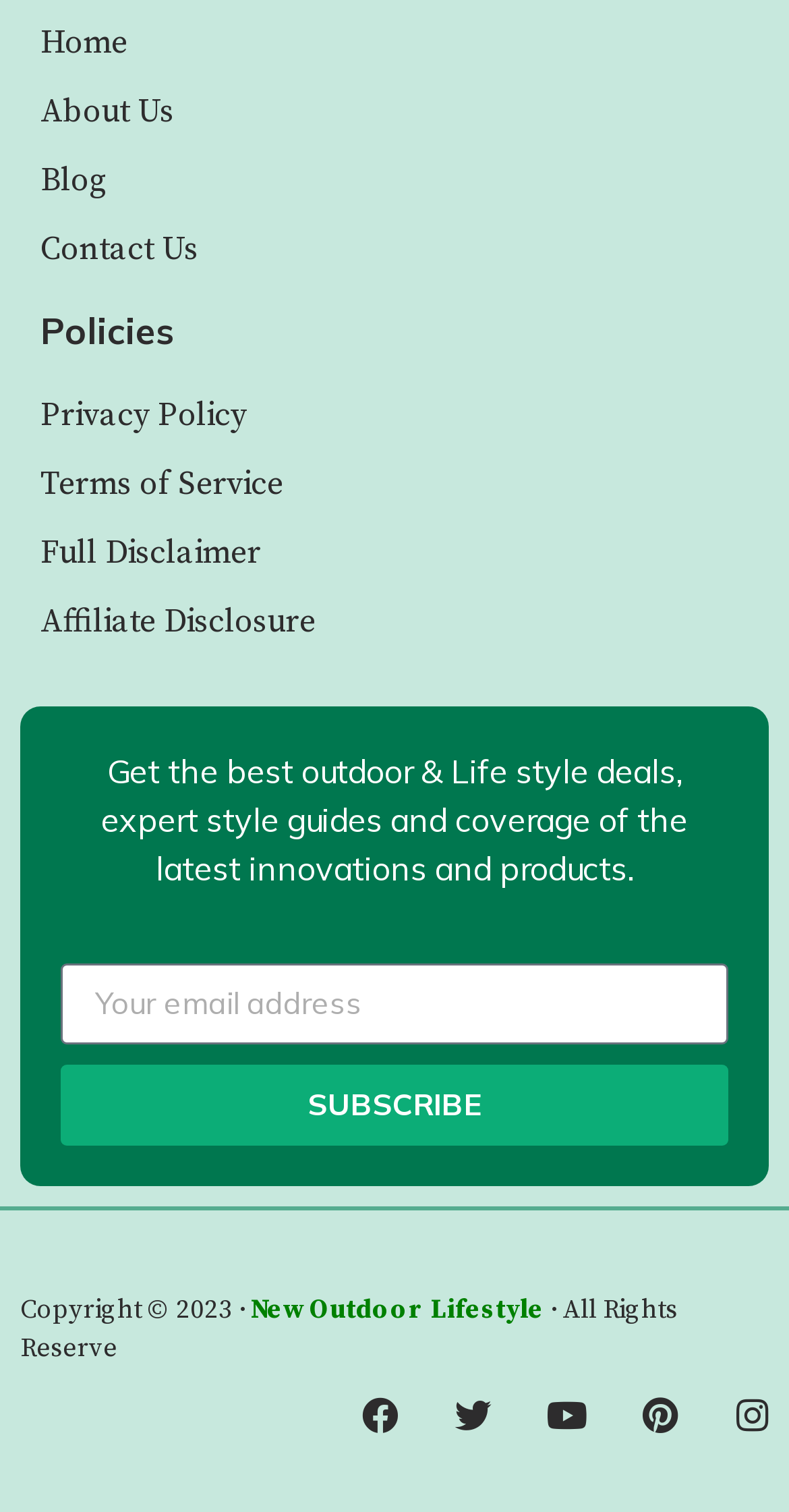How many policy-related links are available?
Answer the question using a single word or phrase, according to the image.

4